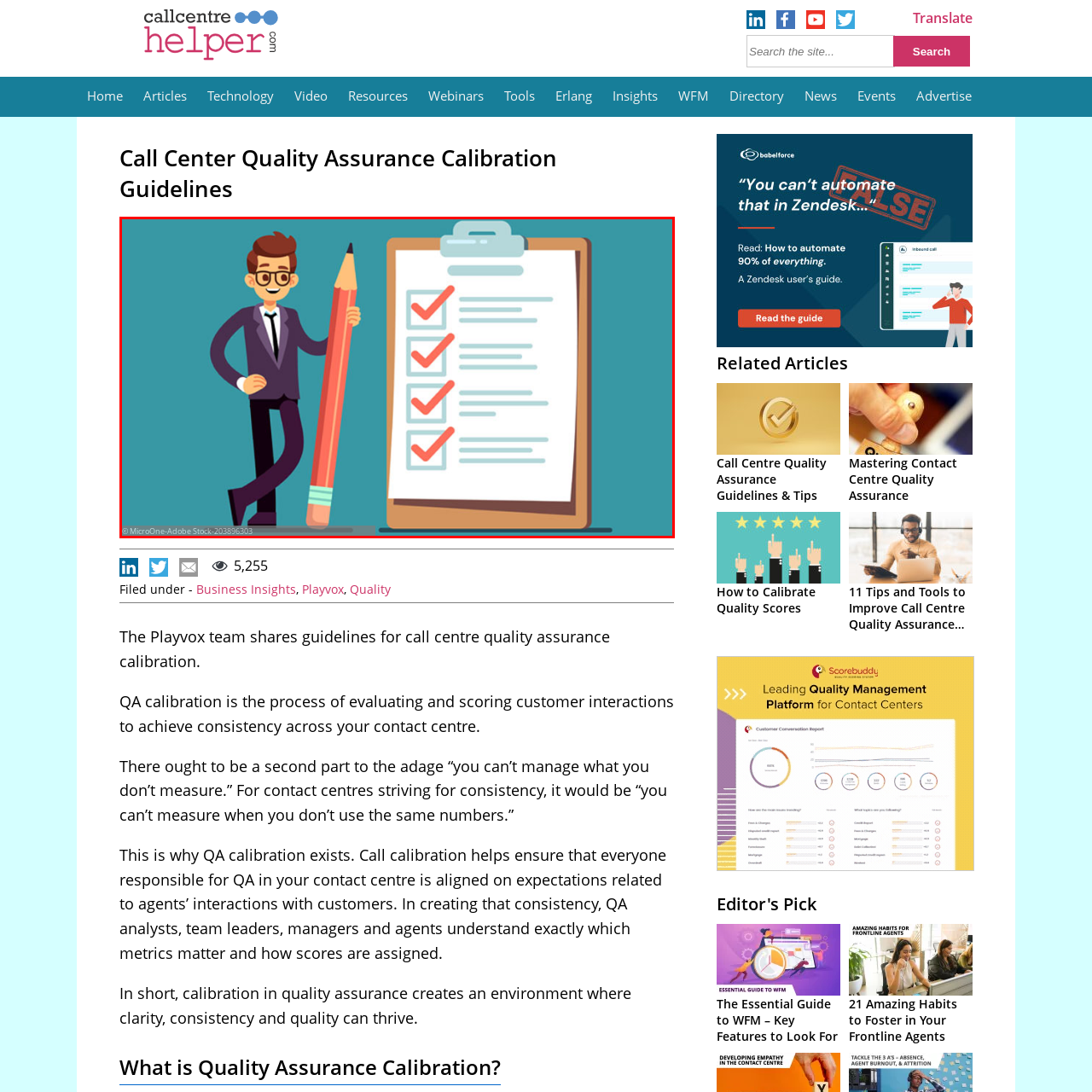Provide an in-depth caption for the picture enclosed by the red frame.

The image depicts a stylized character, a man dressed in a suit with glasses, confidently leaning against a large pencil. He stands next to a clipboard featuring a checklist with multiple items that have been marked with checkmarks, indicating completion. The clipboard is positioned prominently, suggesting the importance of organization and quality assurance, typical in professional settings. The background is a vibrant teal color, adding a modern and engaging feel to the scene. The scene signifies a focus on diligence and achievement in tasks, likely aligned with themes of quality assurance and meticulous evaluation, as suggested by the overall context of the accompanying guidelines. The image is credited to MicroOne-Adobe Stock.